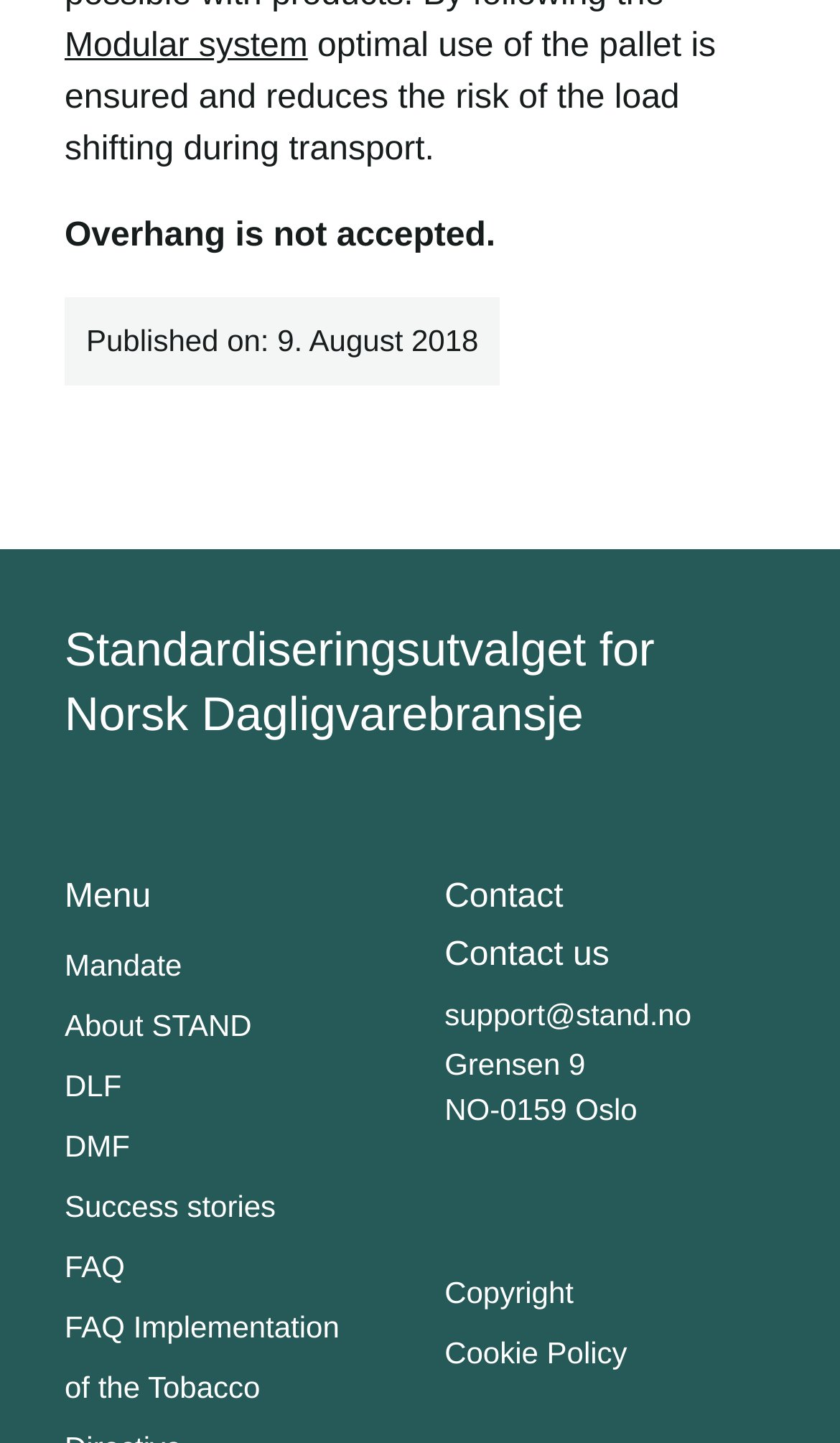With reference to the image, please provide a detailed answer to the following question: How many links are there in the menu?

I counted the number of link elements with text 'Mandate', 'About STAND', 'DLF', 'DMF', 'Success stories', and 'FAQ' which are located in the menu section of the webpage.